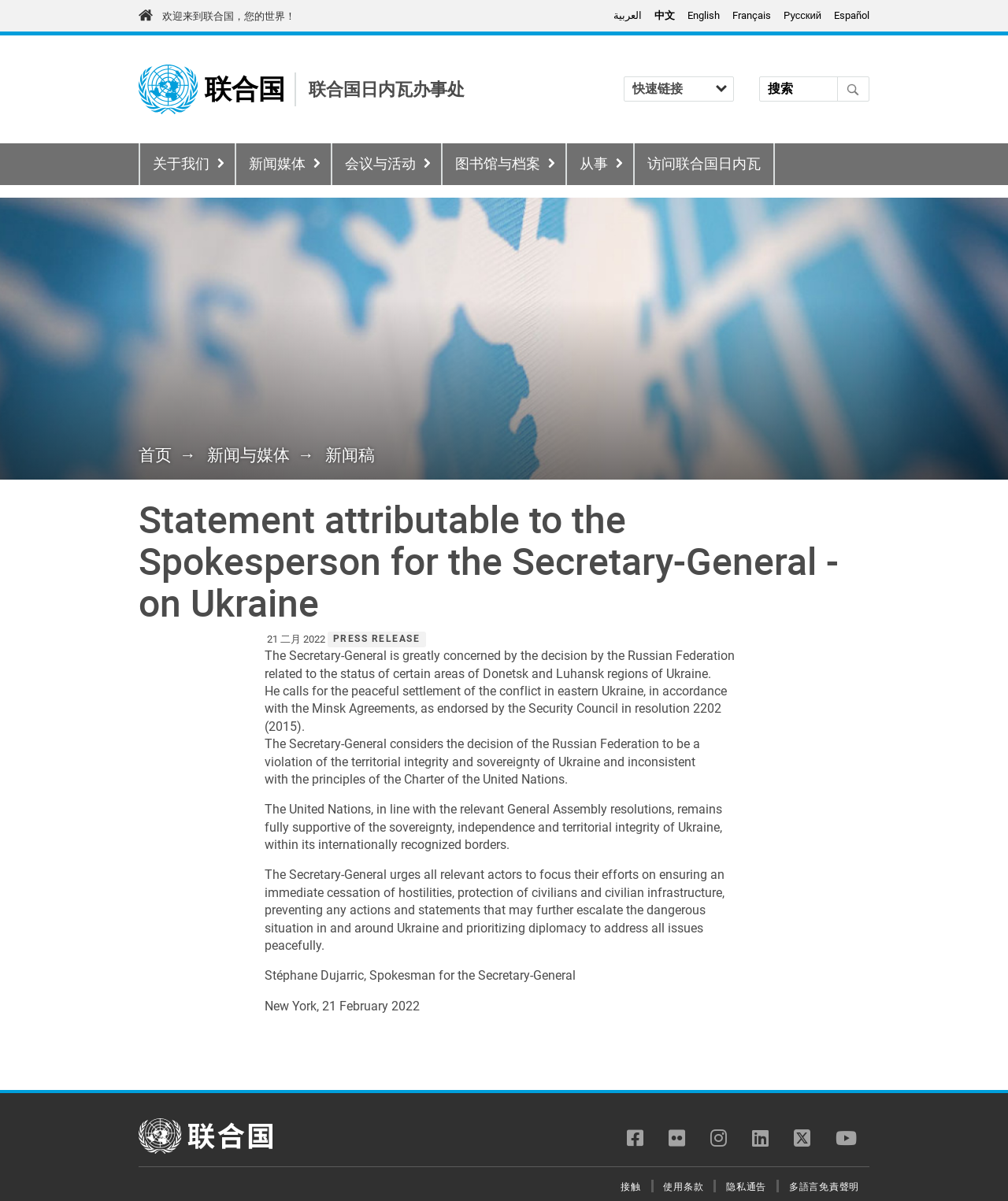Please find the bounding box coordinates of the element that needs to be clicked to perform the following instruction: "switch to English". The bounding box coordinates should be four float numbers between 0 and 1, represented as [left, top, right, bottom].

[0.682, 0.008, 0.714, 0.018]